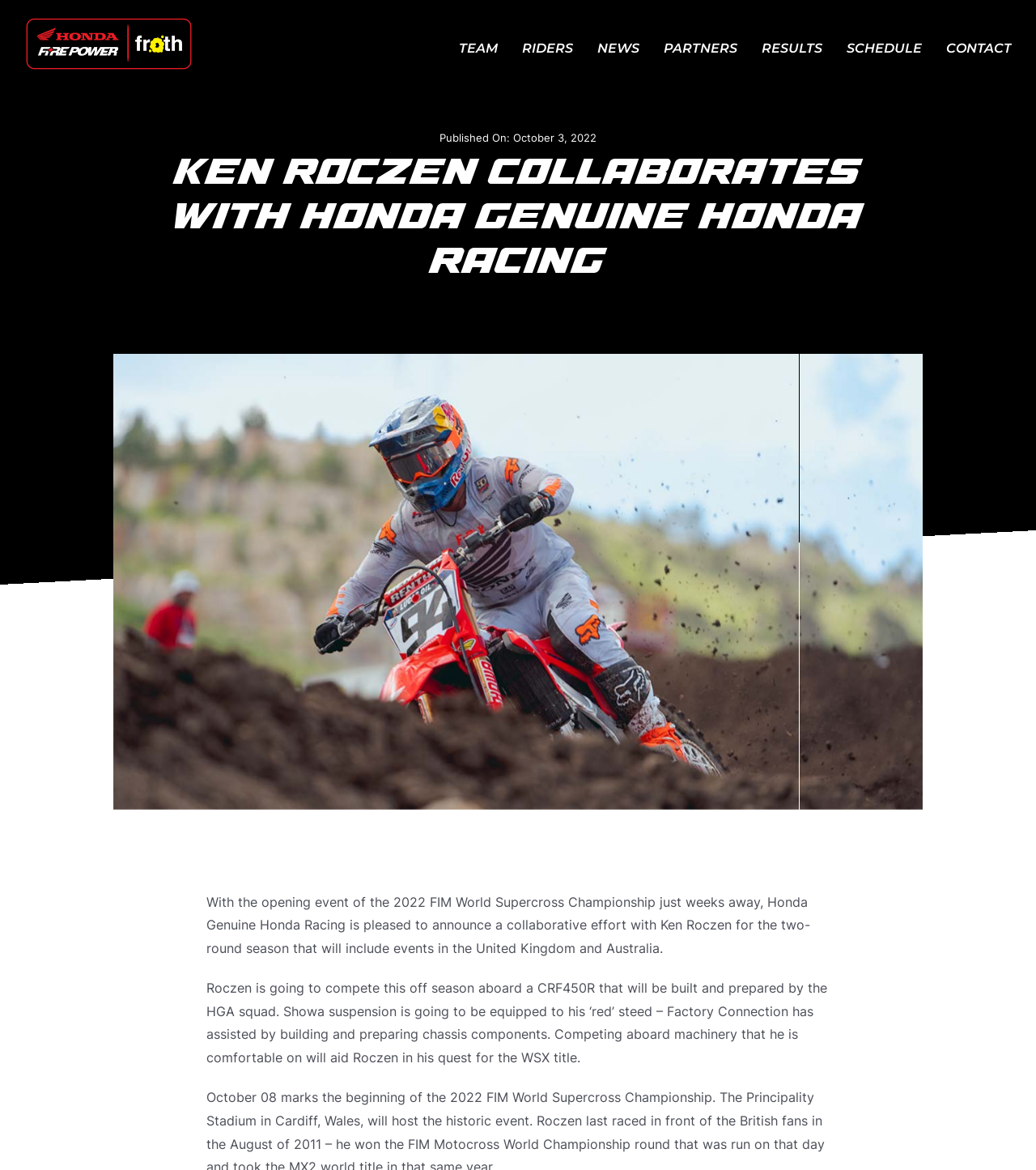In which countries will the events take place?
Please craft a detailed and exhaustive response to the question.

The webpage mentions that the two-round season will include events in the United Kingdom and Australia.